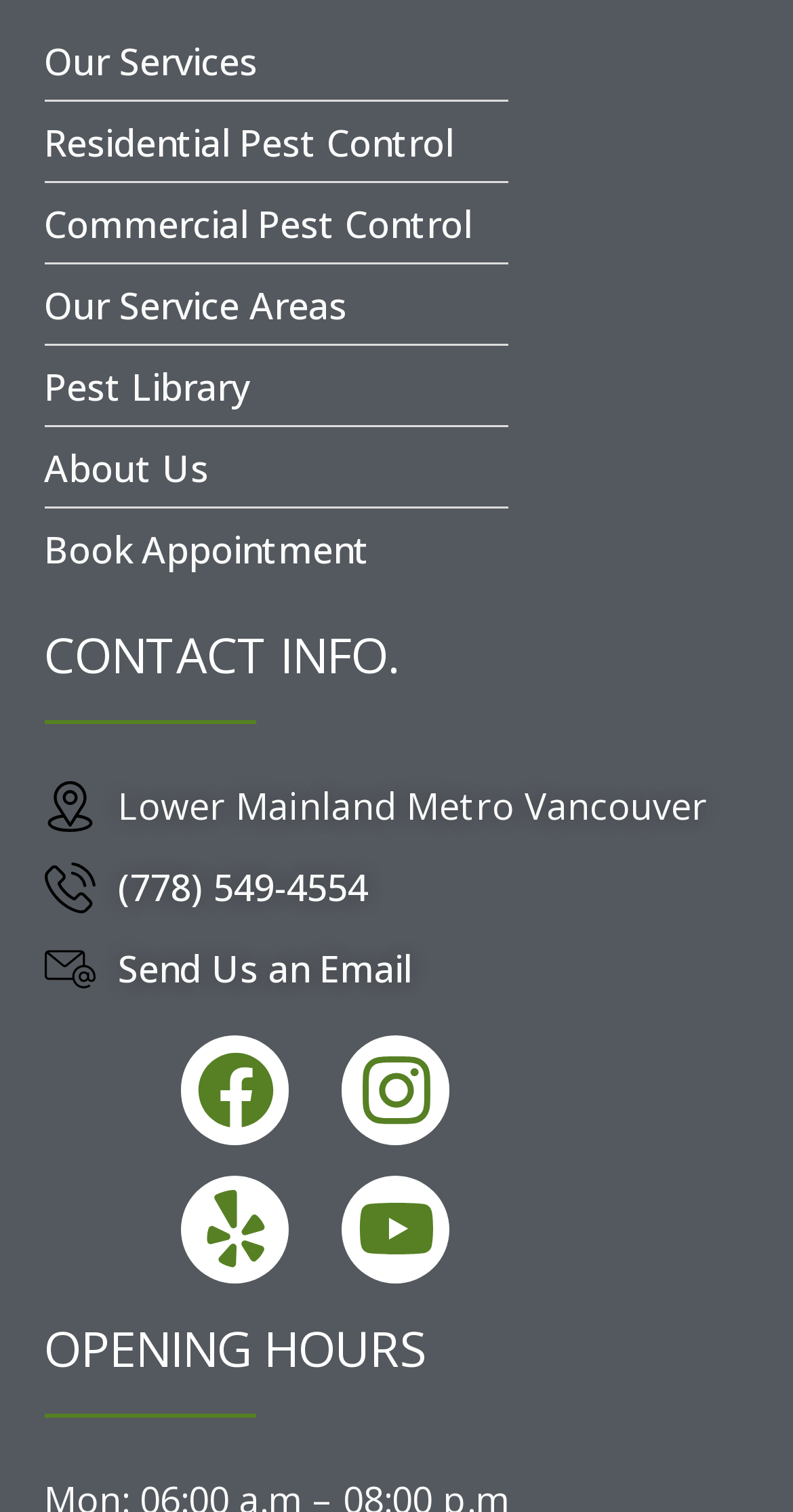Respond to the question below with a single word or phrase: What is the last service area listed?

Pest Library